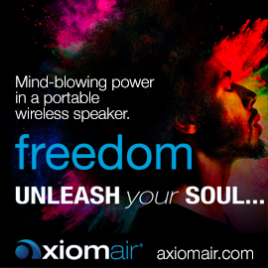Describe all the elements in the image extensively.

The image features a vibrant and colorful advertisement for the Axiom Air speaker, promoting its impressive capabilities. The design includes a striking backdrop of abstract colors and a silhouette of a person's head with a large, colorful afro, symbolizing creativity and freedom. Prominent text reads "freedom" in bold letters, along with the phrase "UNLEASH your SOUL..." emphasizing an inspiring, liberating experience. Additional text notes "Mind-blowing power in a portable wireless speaker," highlighting the product's advanced audio features. The advertisement concludes with the logo and website URL, axiomair.com, inviting potential customers to explore the product further.